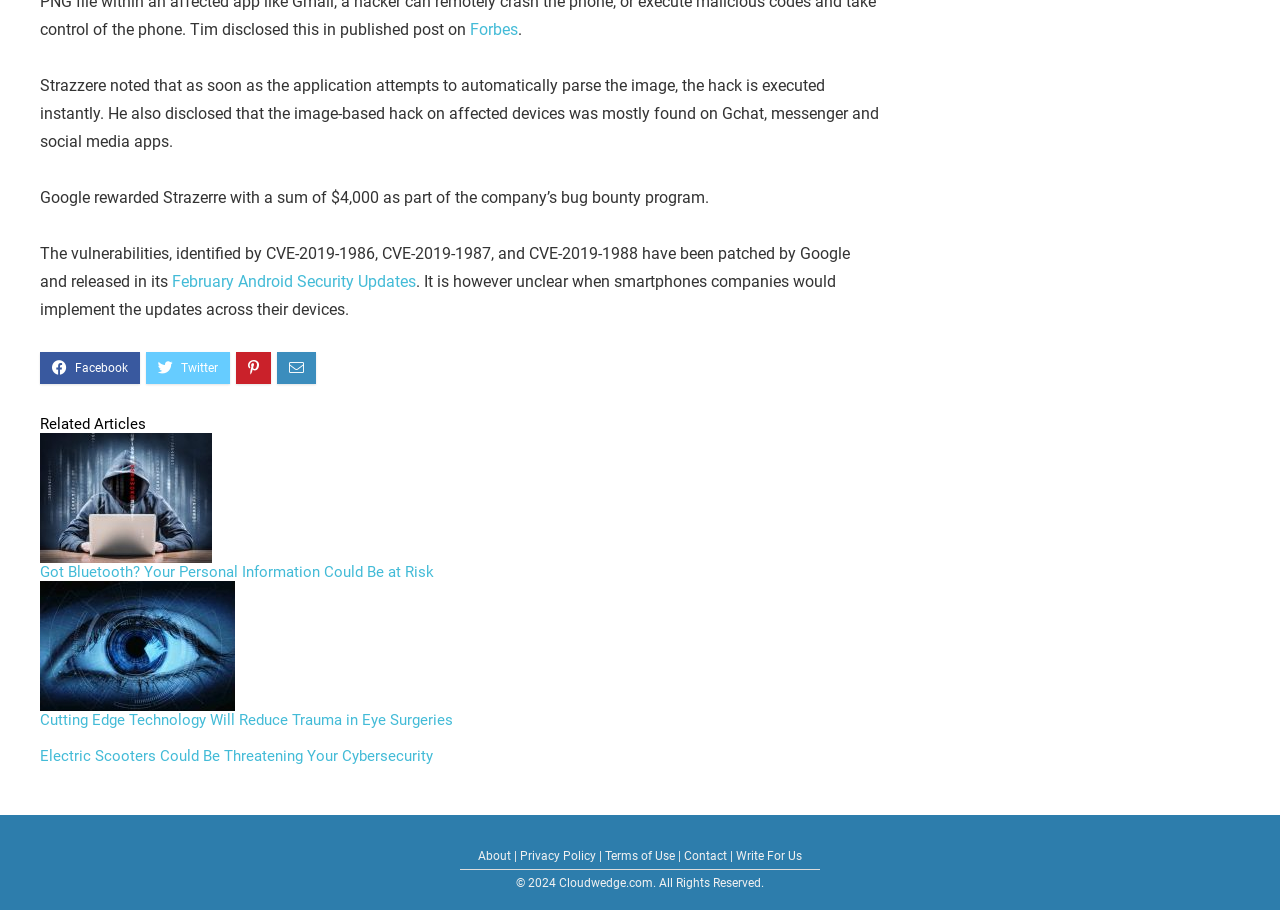Please provide the bounding box coordinates for the element that needs to be clicked to perform the following instruction: "Read the article about 'Got Bluetooth? Your Personal Information Could Be at Risk'". The coordinates should be given as four float numbers between 0 and 1, i.e., [left, top, right, bottom].

[0.031, 0.476, 0.688, 0.619]